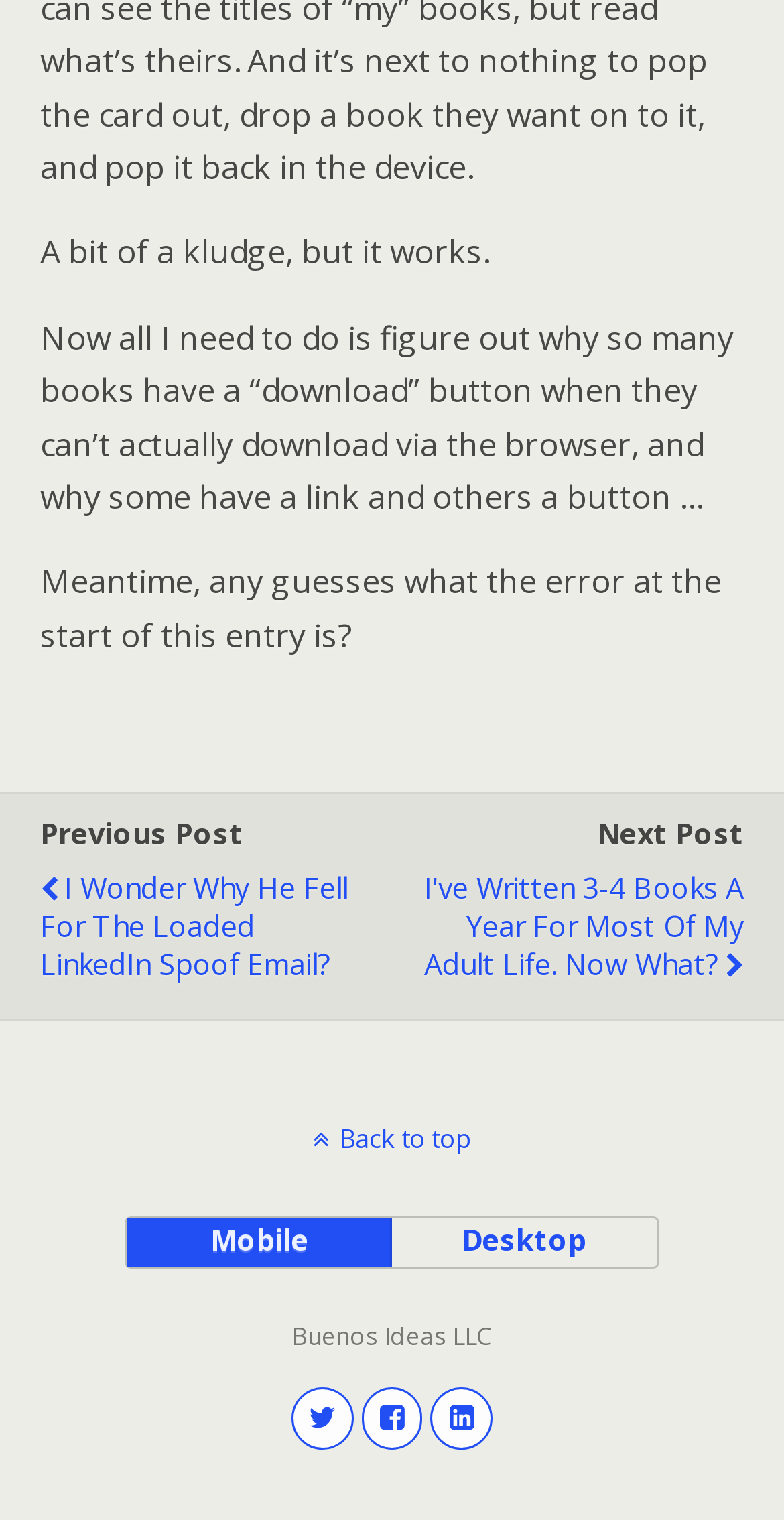What is the purpose of the 'Back to top' link?
Please provide a detailed and thorough answer to the question.

The 'Back to top' link is located at the bottom of the webpage and its purpose is to allow users to quickly navigate back to the top of the page, saving them the need to scroll up manually.